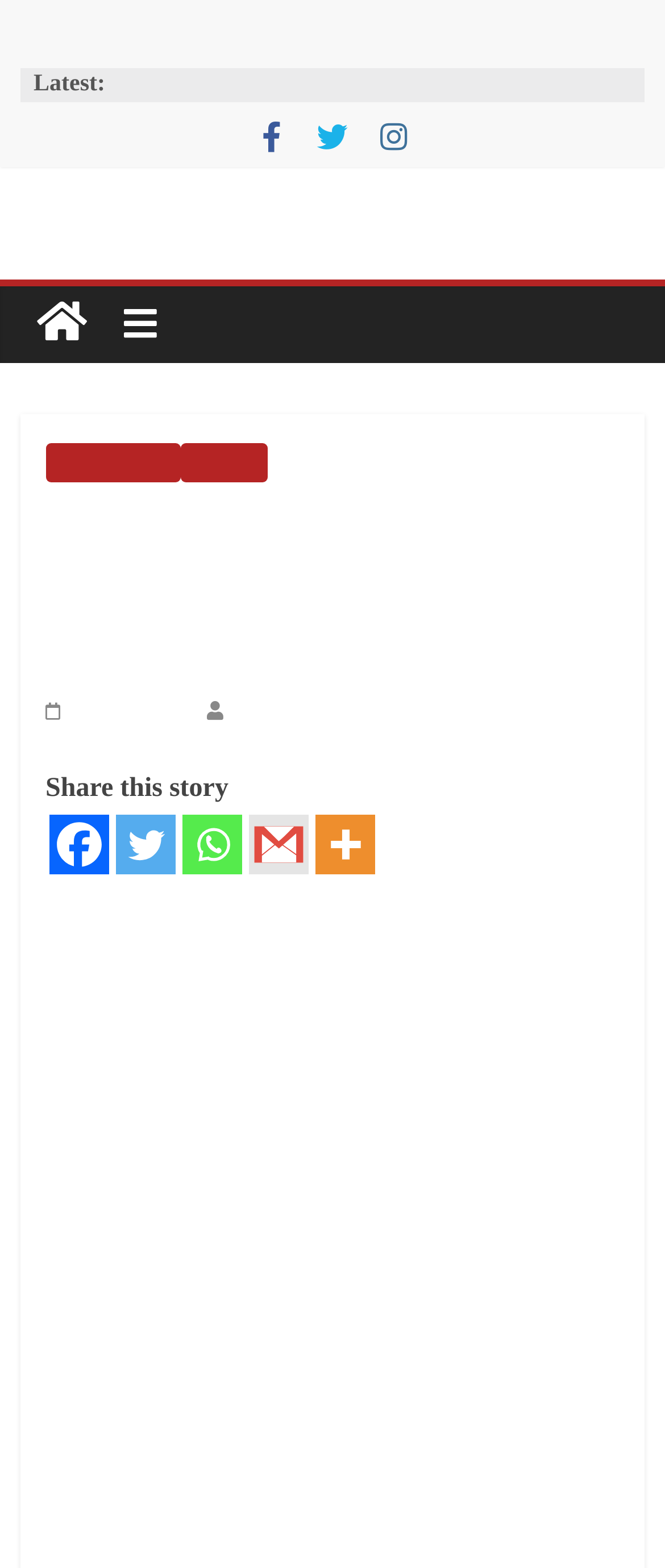Answer with a single word or phrase: 
Who is the person in the image?

MS Dhoni